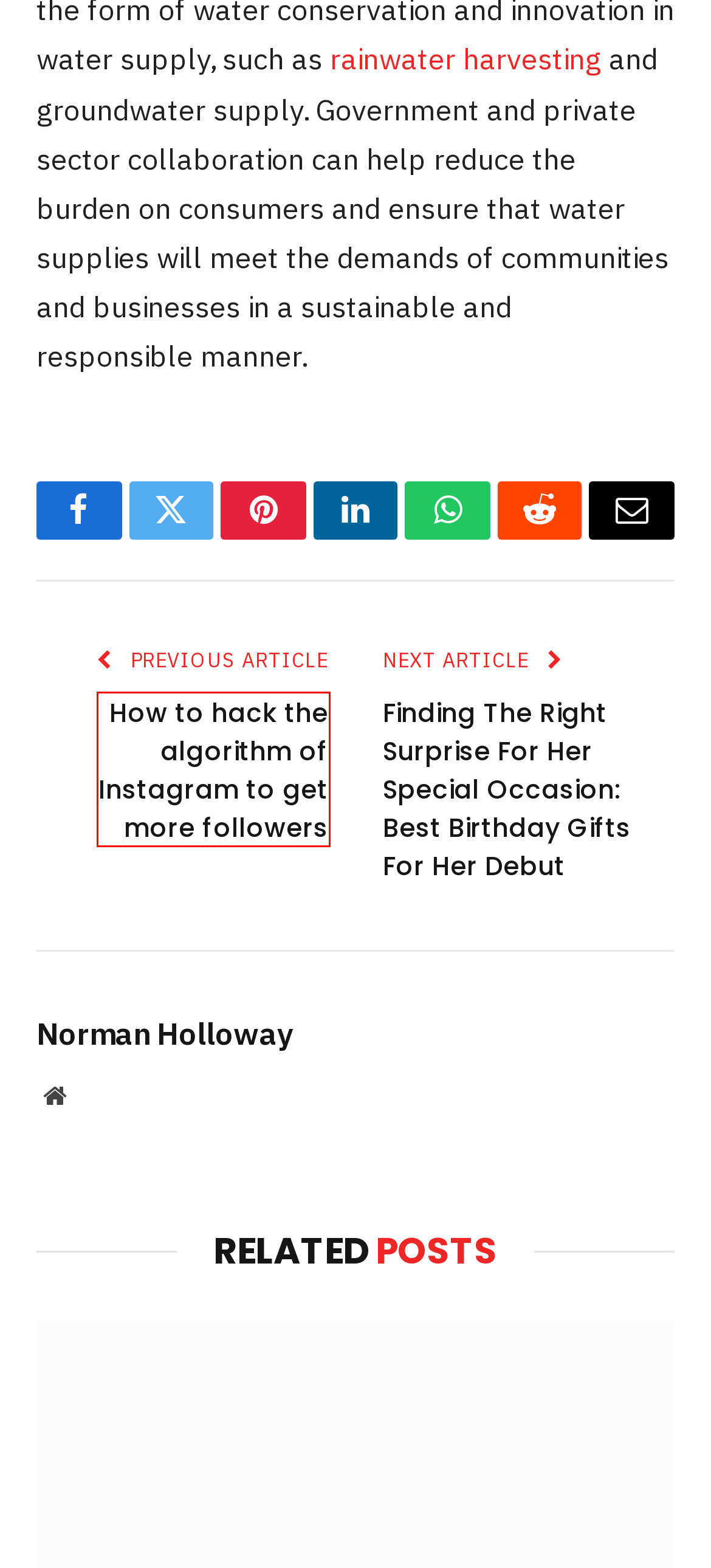Given a screenshot of a webpage with a red bounding box highlighting a UI element, choose the description that best corresponds to the new webpage after clicking the element within the red bounding box. Here are your options:
A. What Are The Legal Rights of Unmarried Couples In Property Disputes? - FlyAtn
B. Surgical Support: Reducing Transfusion Needs with EPO's Blood-Boosting Abilities - FlyAtn
C. Beyond the Lock: Exploring the Technical and Ethical Aspects of Phone Unlocking - FlyAtn
D. What Are the Legal Implications of Substance Abuse in Divorce? - FlyAtn
E. Homepage - FlyAtn
F. How to hack the algorithm of Instagram to get more followers - FlyAtn
G. Finding The Right Surprise For Her Special Occasion: Best Birthday Gifts For Her Debut - FlyAtn
H. Green Automation: The Eco-Friendly Shift in Industrial Processes - FlyAtn

F